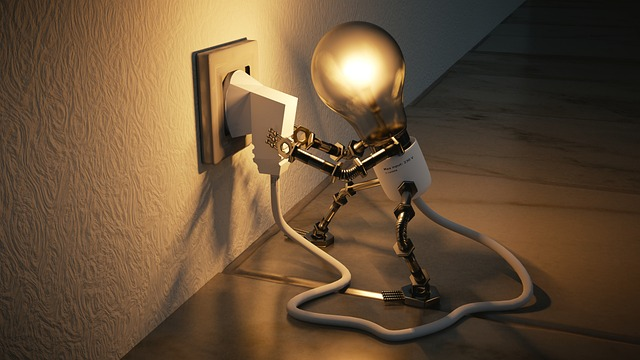Outline with detail what the image portrays.

The image illustrates a whimsical and artistic representation of a light bulb with a humanoid mechanical body, embodying the concept of creativity and innovation. The figure, resembling a robot, is bent forward as if in the act of plugging itself into a wall outlet. The warm glow emitted from the bulb serves as a metaphor for enlightenment and inspiration, suggesting the moment of idea generation or illumination. The contrasting textures of the smooth light bulb and the textured wall create a visually engaging scene, enhancing the theme of merging technology with creativity. This striking visual invites viewers to consider the intersection of intellect and invention, symbolizing the spark of ideas that can be ignited through connection and collaboration.